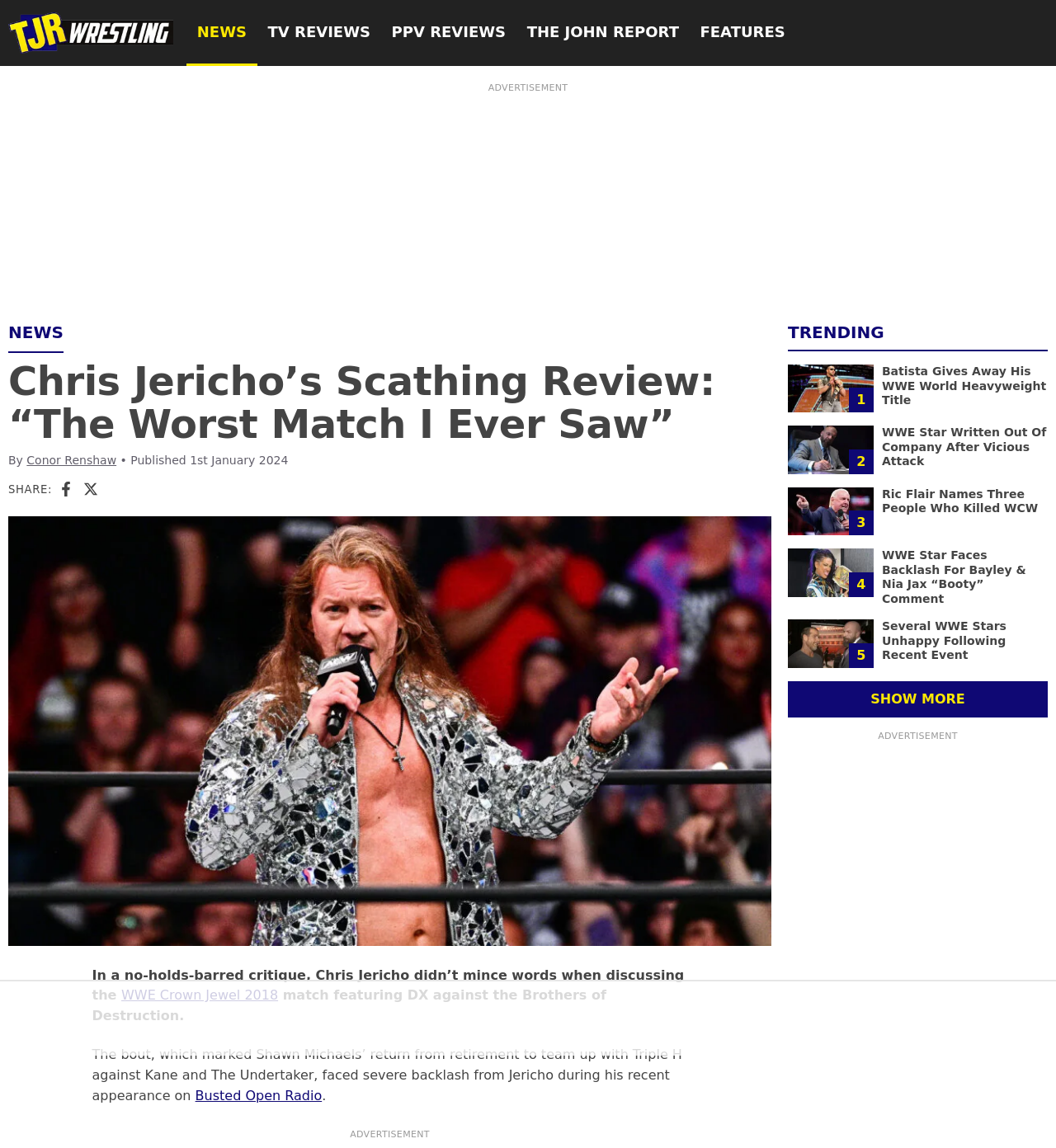Determine the bounding box coordinates for the clickable element to execute this instruction: "View the 'A random post' page". Provide the coordinates as four float numbers between 0 and 1, i.e., [left, top, right, bottom].

None